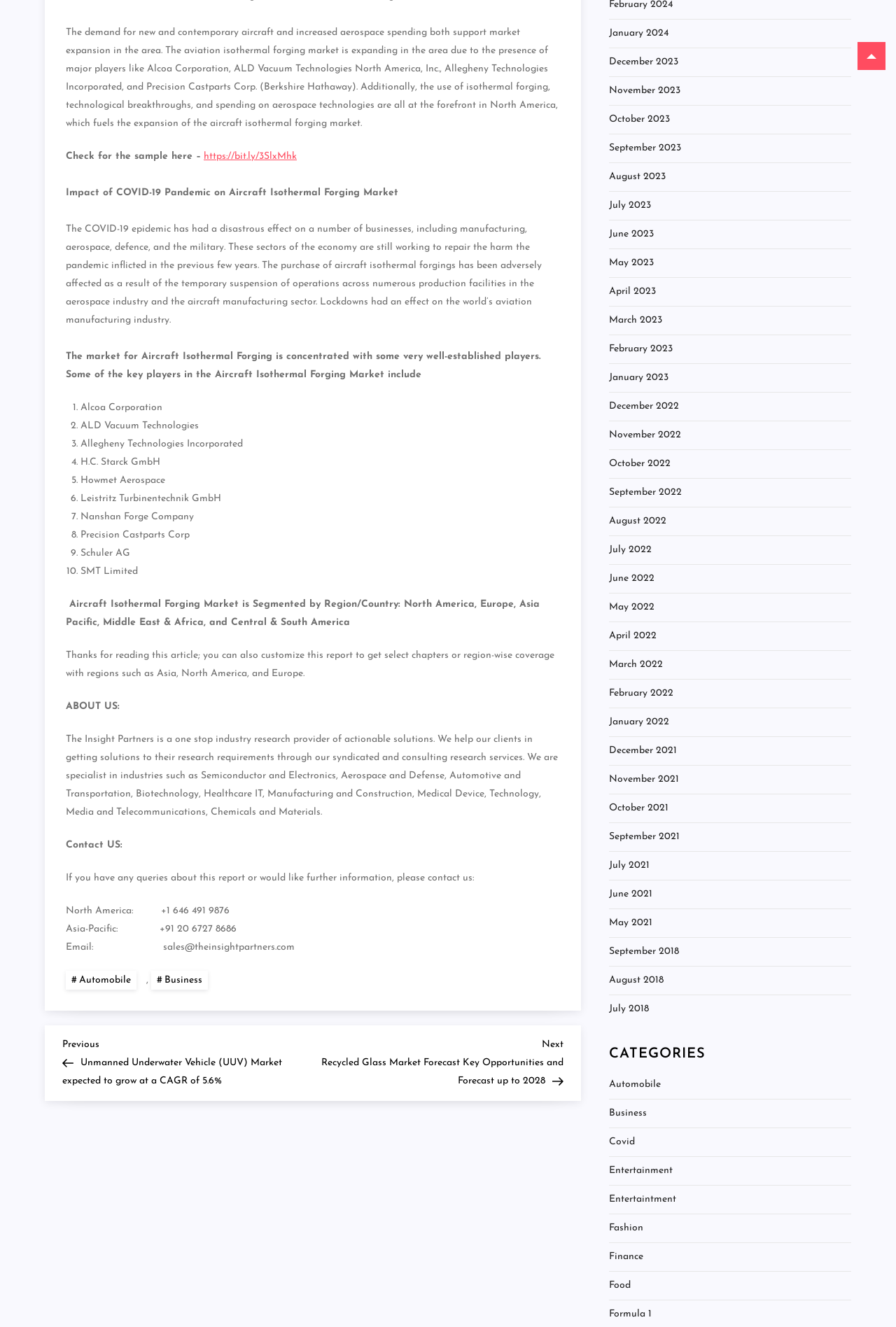Find the bounding box coordinates of the element to click in order to complete this instruction: "View the previous post about Unmanned Underwater Vehicle (UUV) Market". The bounding box coordinates must be four float numbers between 0 and 1, denoted as [left, top, right, bottom].

[0.07, 0.781, 0.349, 0.819]